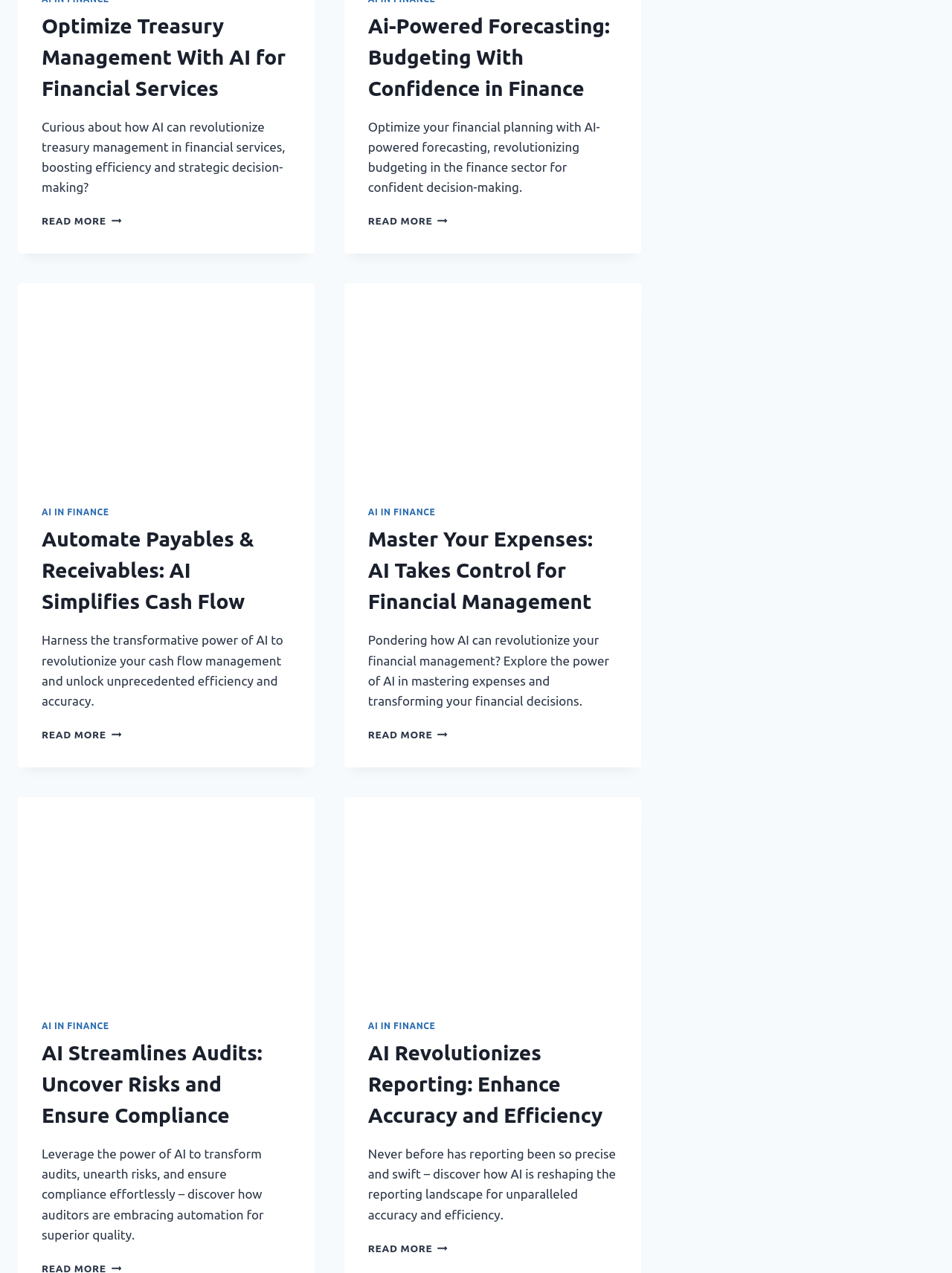Find the bounding box coordinates of the UI element according to this description: "AI in Finance".

[0.044, 0.802, 0.115, 0.81]